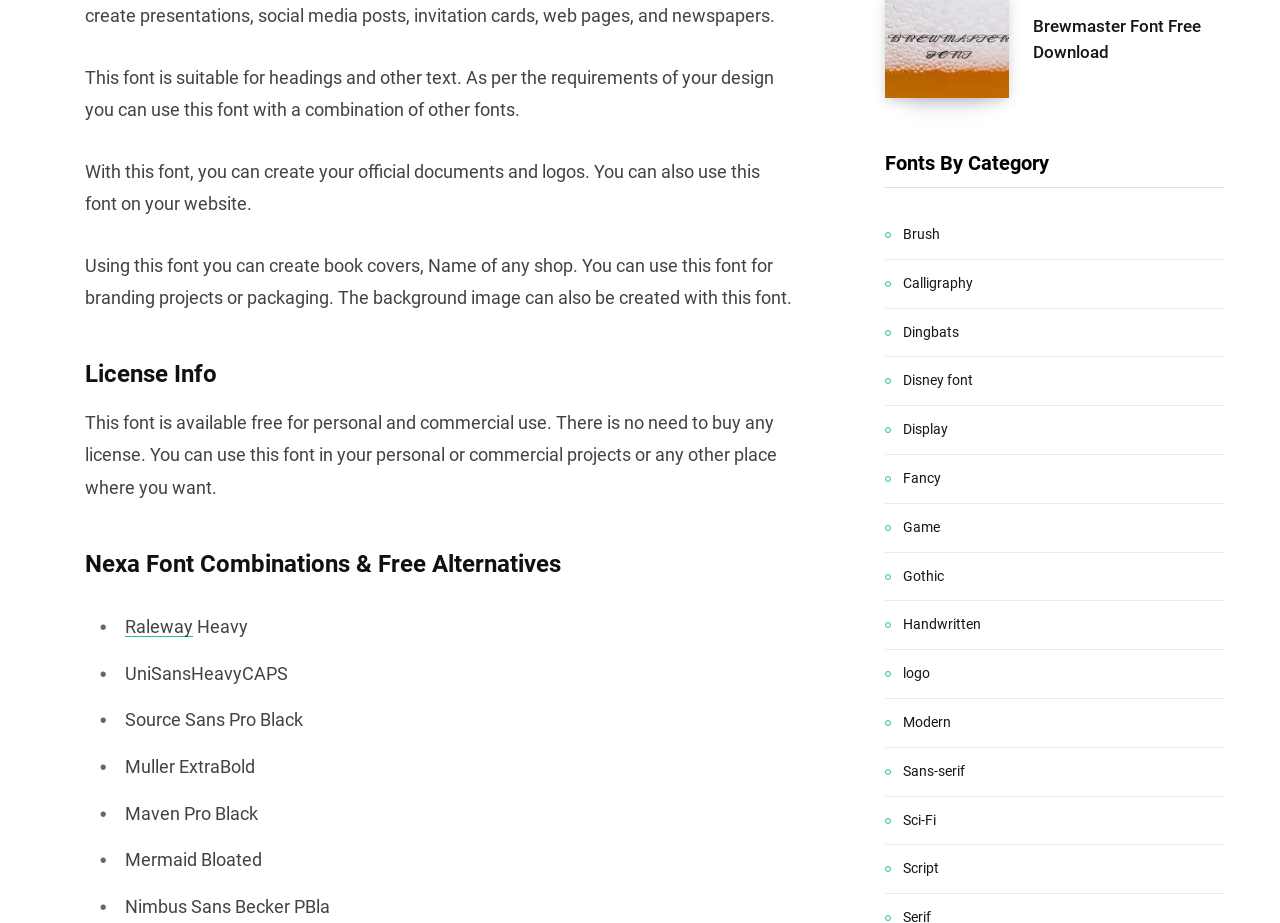Using the information shown in the image, answer the question with as much detail as possible: How many font combinations are listed?

There are 8 static text elements listing font combinations, namely Raleway, UniSansHeavyCAPS, Source Sans Pro Black, Muller ExtraBold, Maven Pro Black, Mermaid Bloated, and Nimbus Sans Becker PBla.